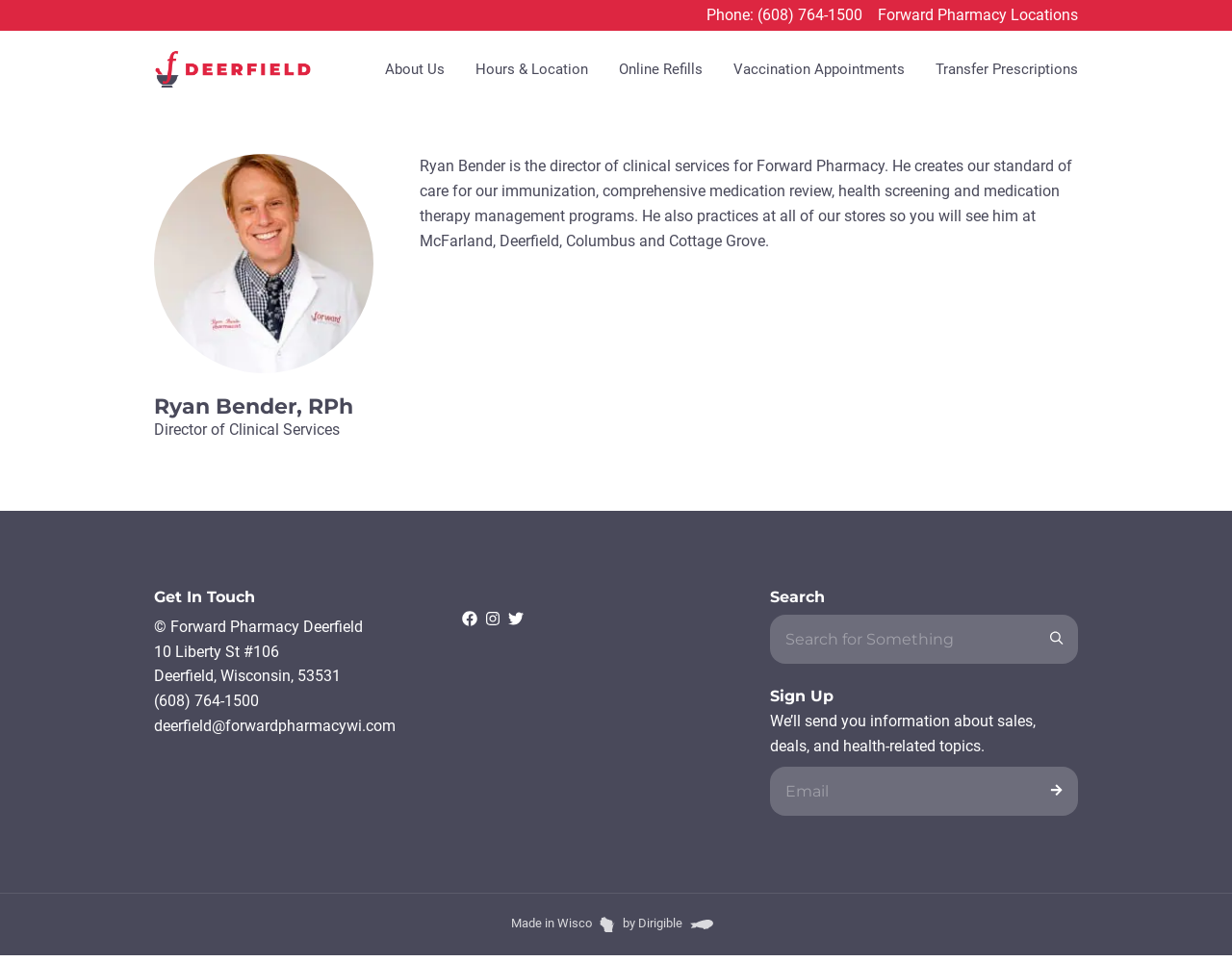Please identify the bounding box coordinates of the element that needs to be clicked to execute the following command: "Click Phone number". Provide the bounding box using four float numbers between 0 and 1, formatted as [left, top, right, bottom].

[0.573, 0.003, 0.7, 0.029]